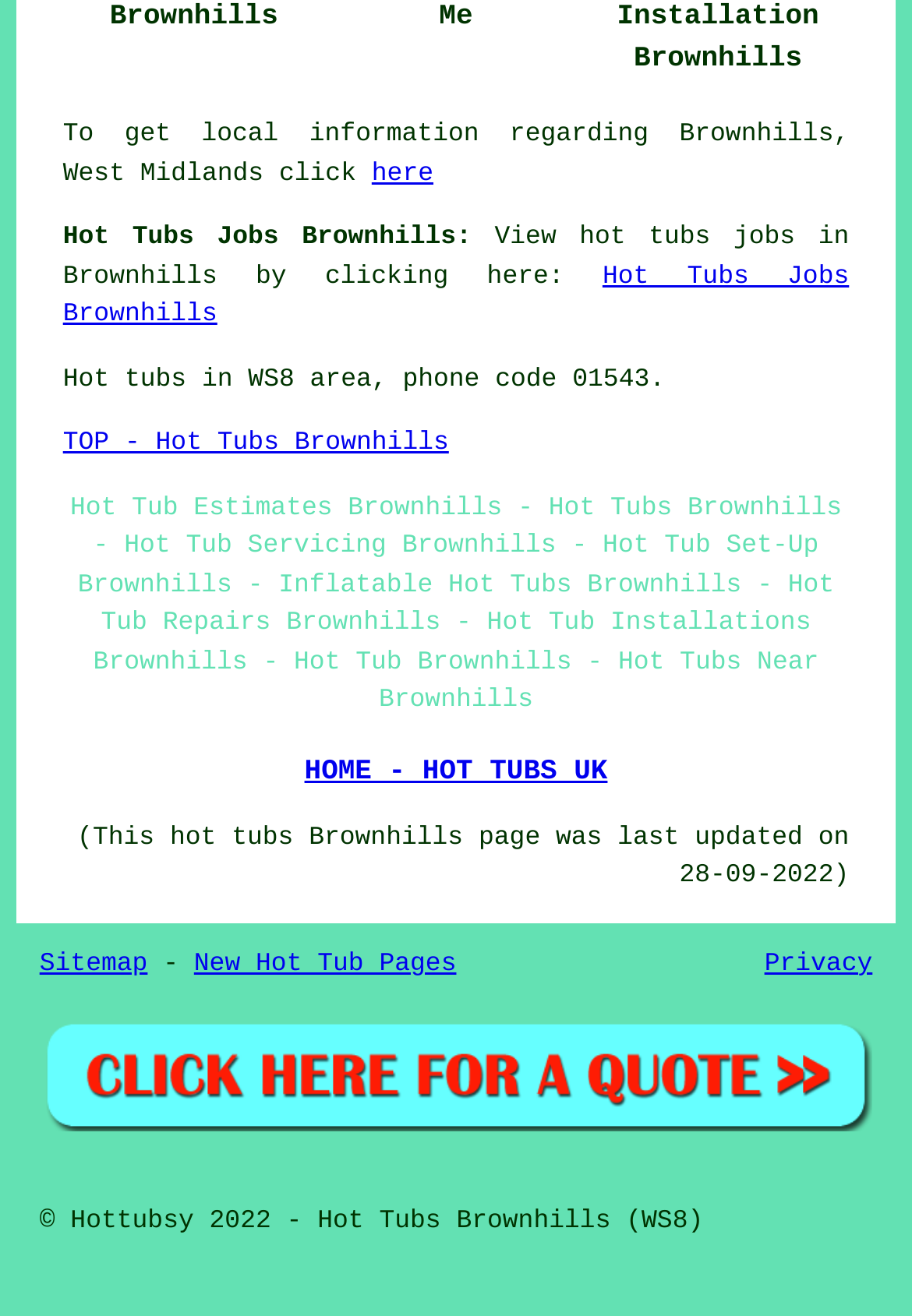Locate the bounding box coordinates of the clickable part needed for the task: "click here to get local information".

[0.408, 0.122, 0.475, 0.144]